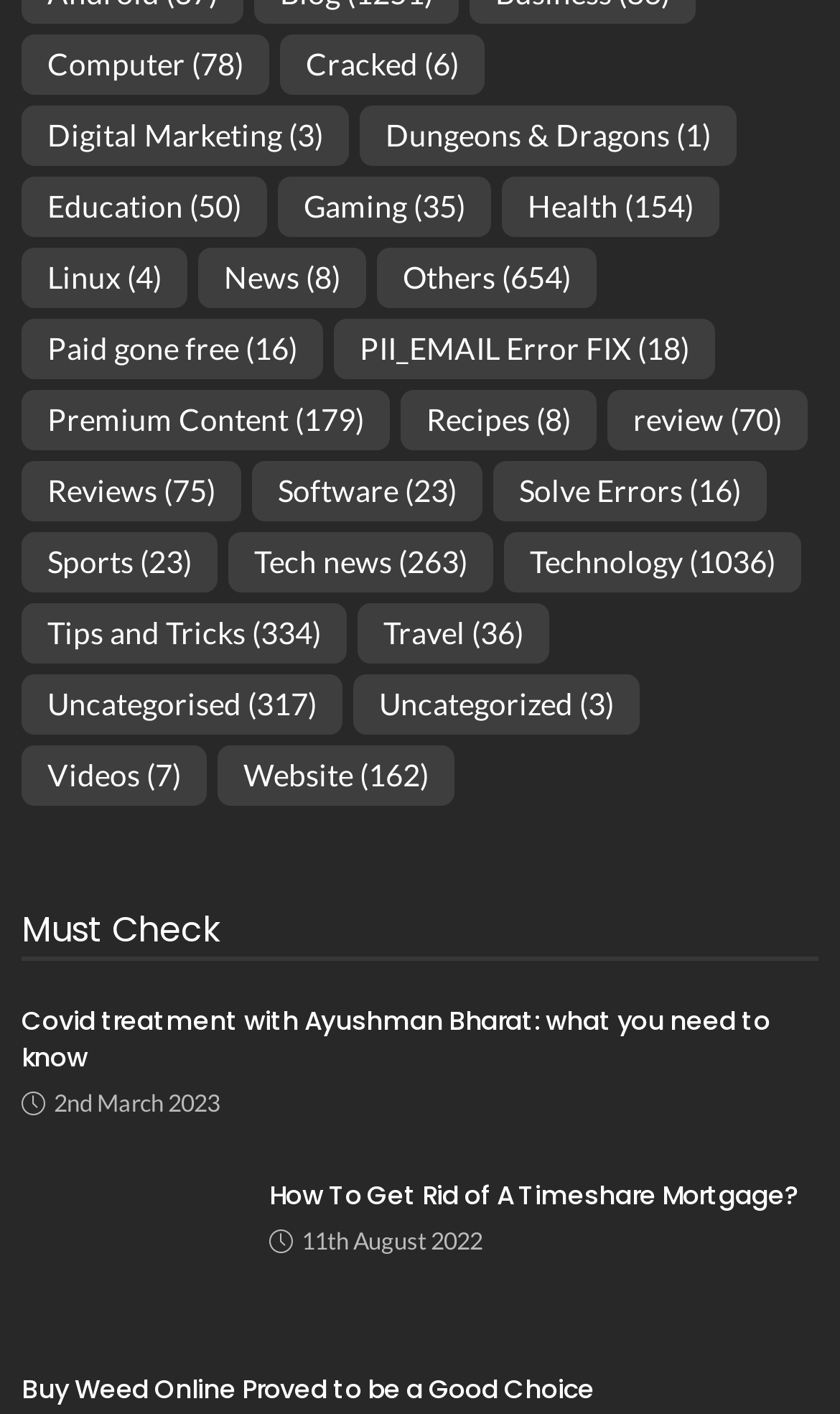Determine the bounding box coordinates for the area that should be clicked to carry out the following instruction: "Learn about 'Health'".

[0.597, 0.126, 0.856, 0.168]